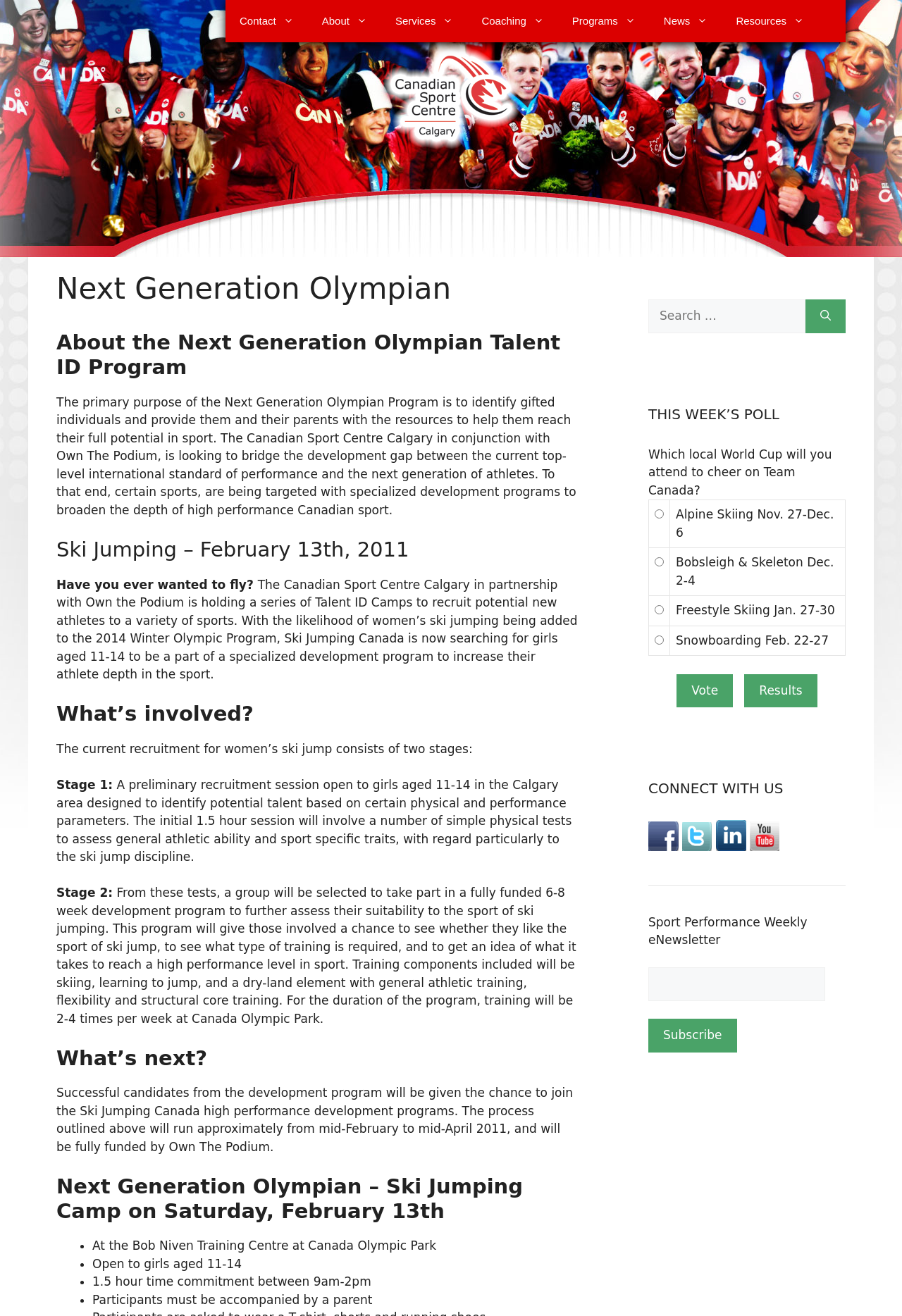Can you specify the bounding box coordinates for the region that should be clicked to fulfill this instruction: "Subscribe to the Sport Performance Weekly eNewsletter".

[0.719, 0.774, 0.817, 0.8]